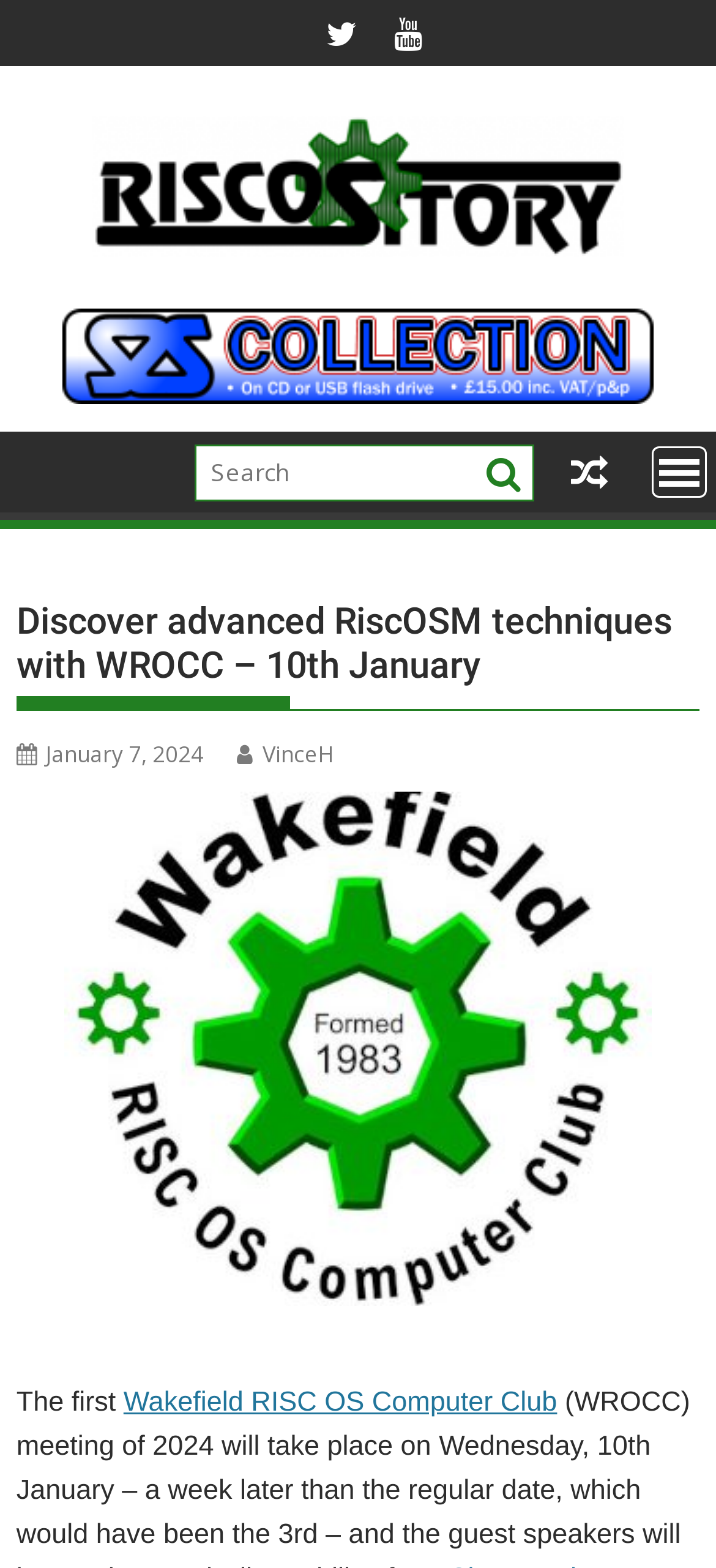What is the date of the WROCC meeting?
Using the image as a reference, give an elaborate response to the question.

I found the answer by looking at the heading 'Discover advanced RiscOSM techniques with WROCC – 10th January' which indicates the date of the meeting.